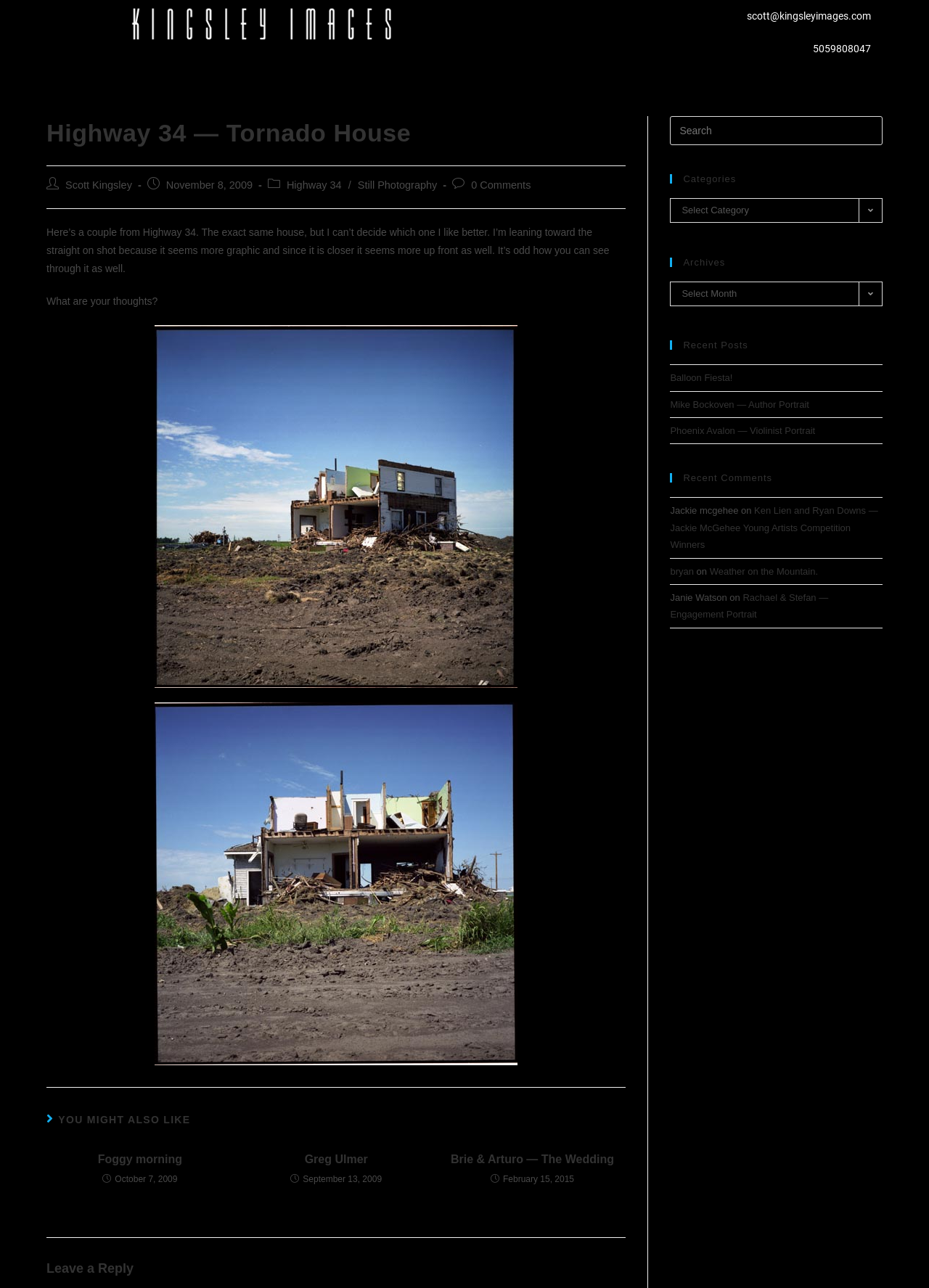Please identify the bounding box coordinates of the element I should click to complete this instruction: 'Click on 'HOME IMPROVEMENT TAX''. The coordinates should be given as four float numbers between 0 and 1, like this: [left, top, right, bottom].

None